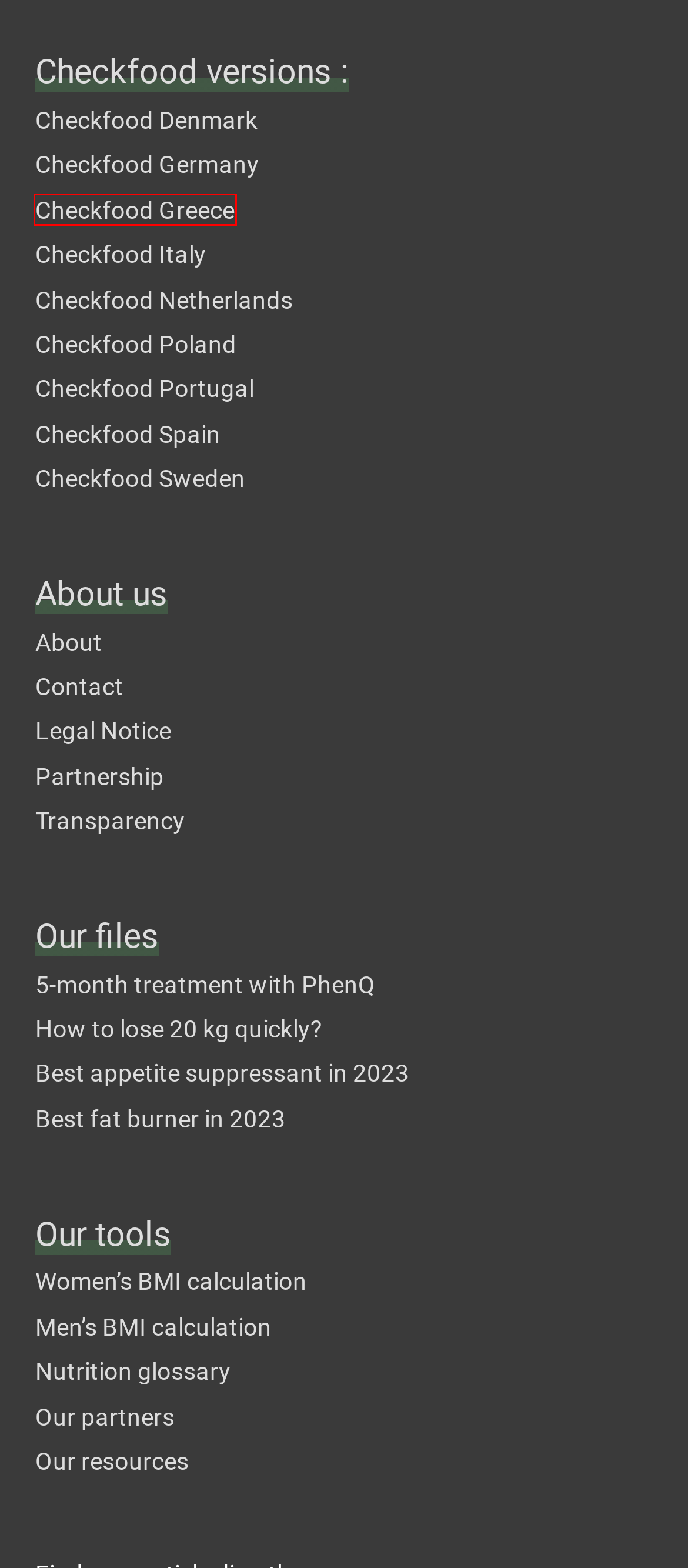Examine the screenshot of the webpage, which includes a red bounding box around an element. Choose the best matching webpage description for the page that will be displayed after clicking the element inside the red bounding box. Here are the candidates:
A. Contact
B. How to calculate BMI in men?
C. CheckFood, Το περιοδικό σας για τη διατροφή και το αδυνάτισμα
D. Our resources
E. CheckFood, Su revista de nutrición y adelgazamiento
F. Transparency
G. How to lose 20 kg quickly : in 1 week, in 1 month, in 2 months, in 3 months
H. About

C